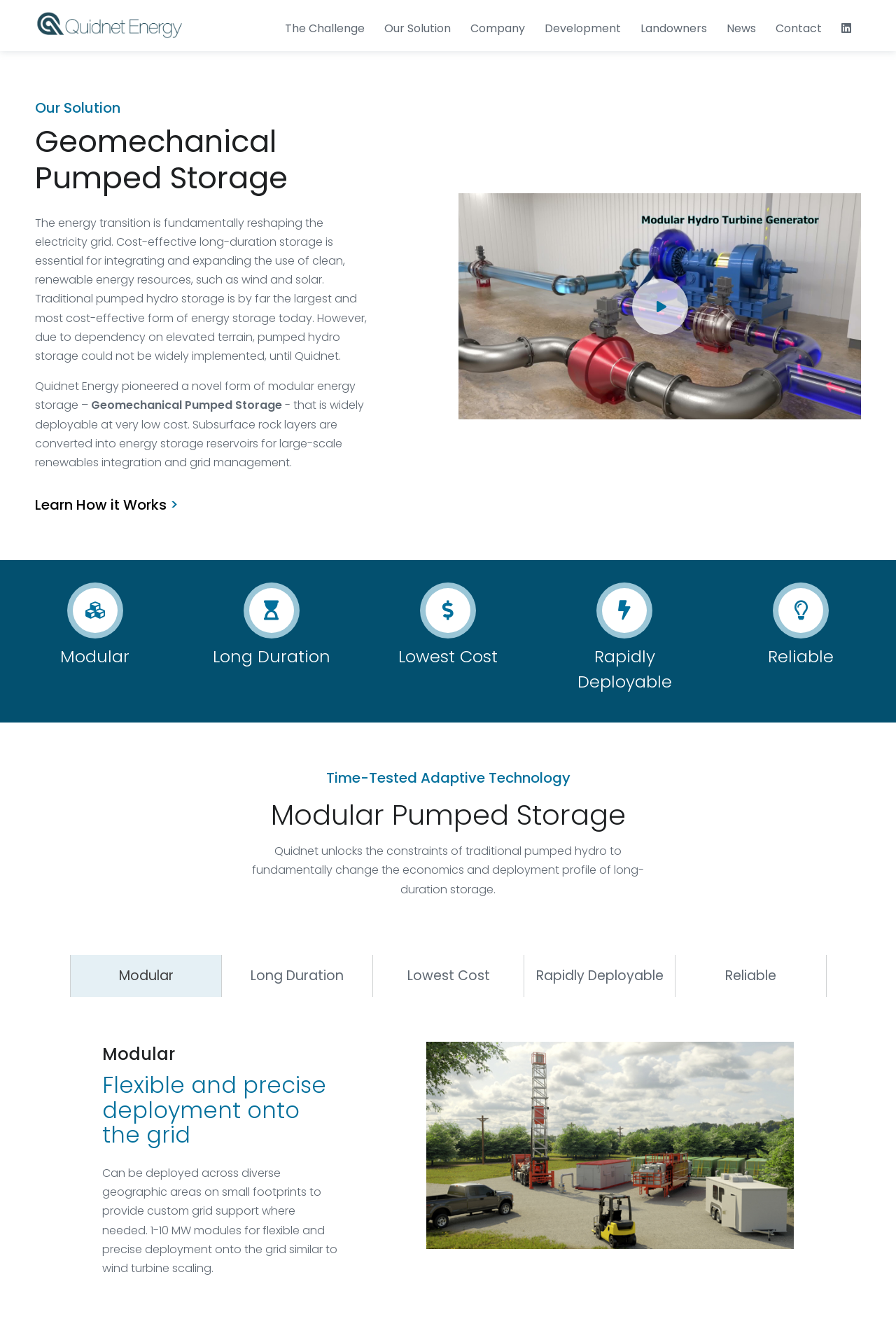Can you pinpoint the bounding box coordinates for the clickable element required for this instruction: "Click on the 'News' link"? The coordinates should be four float numbers between 0 and 1, i.e., [left, top, right, bottom].

[0.8, 0.0, 0.855, 0.038]